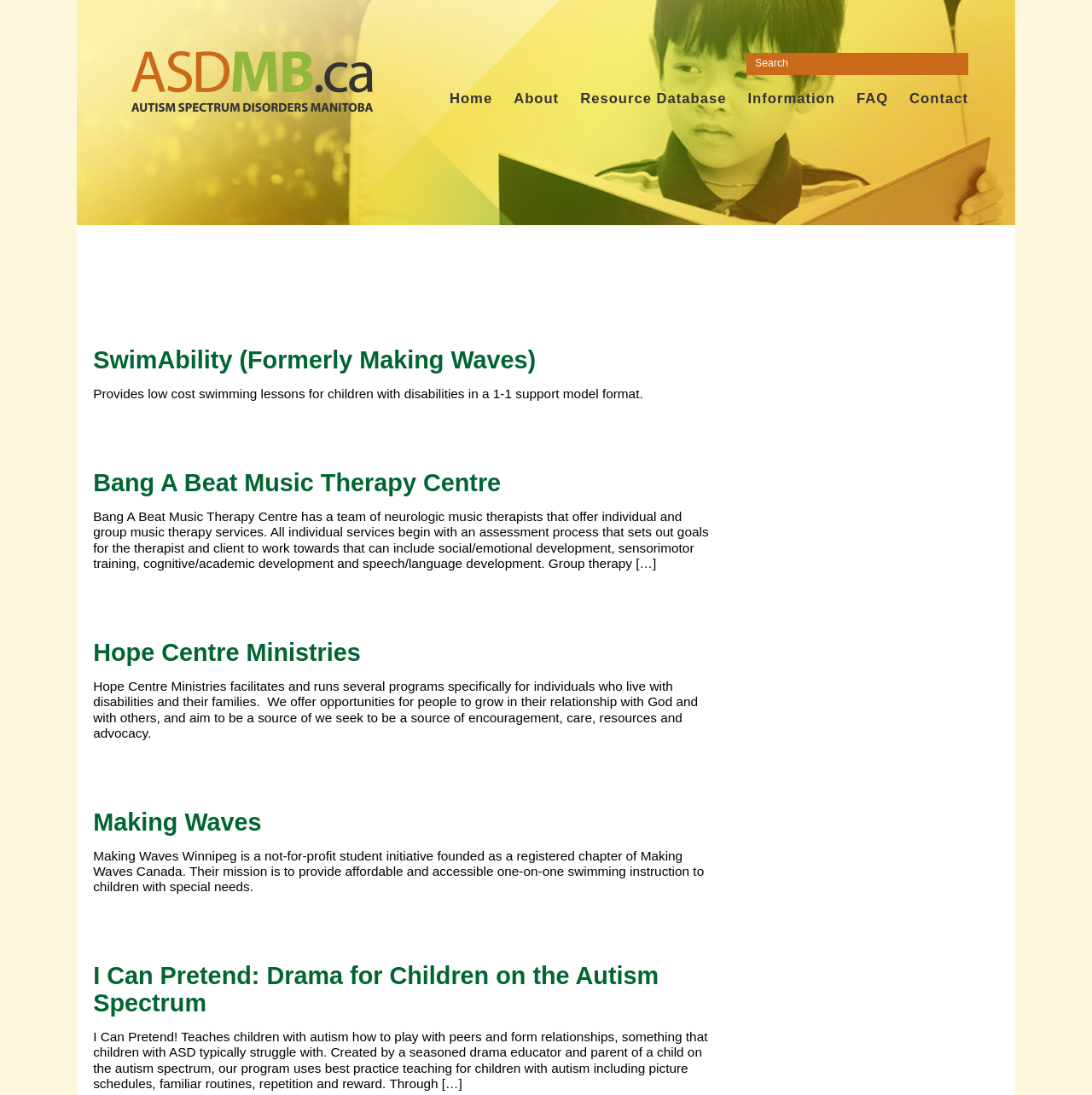Select the bounding box coordinates of the element I need to click to carry out the following instruction: "Search for summer camps".

[0.684, 0.048, 0.887, 0.068]